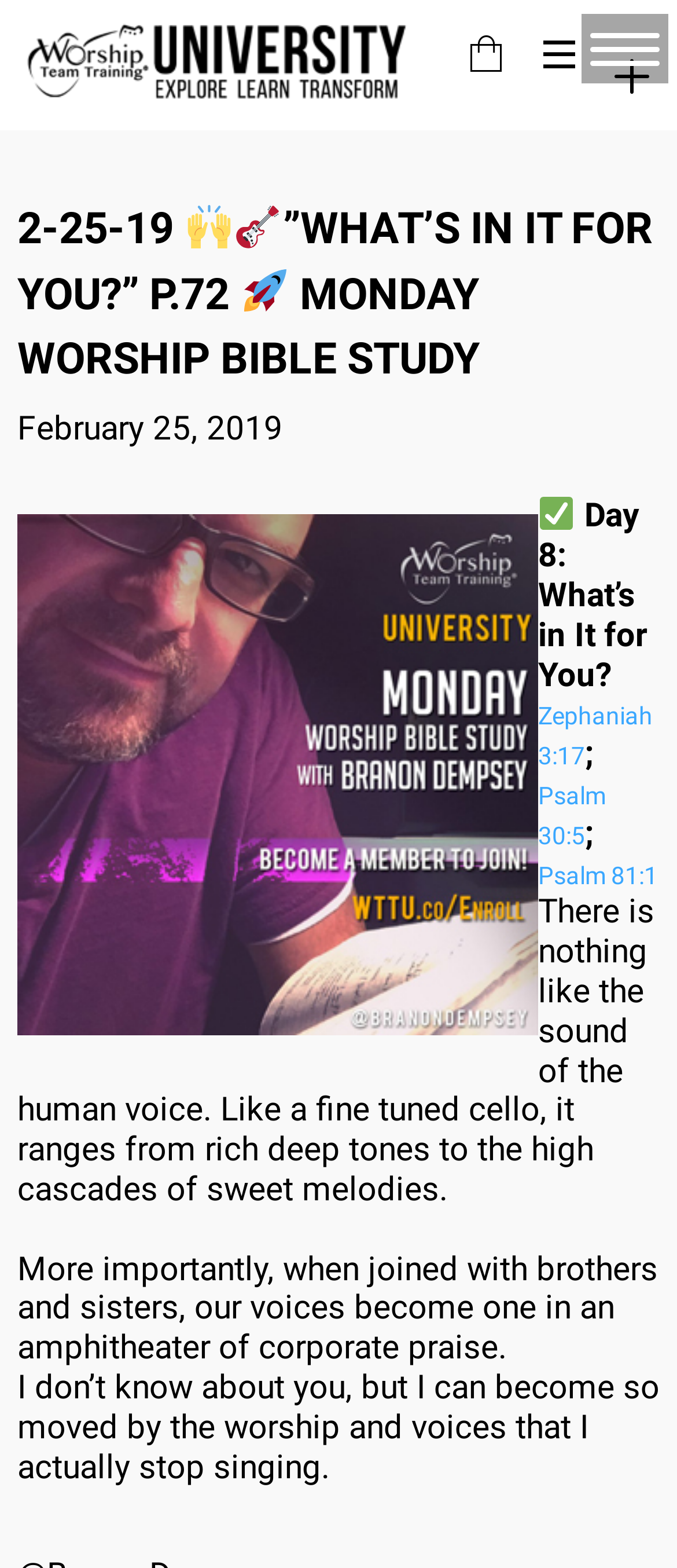What is the category of the link 'POWER TRAIN: PERCUSSION PART I / PLAYING CLEAR + PATTERNS'?
Please provide a full and detailed response to the question.

The link 'POWER TRAIN: PERCUSSION PART I / PLAYING CLEAR + PATTERNS' is categorized under 'MUSIC ARTICLES & SHOWS' based on its context and the surrounding elements in the webpage.